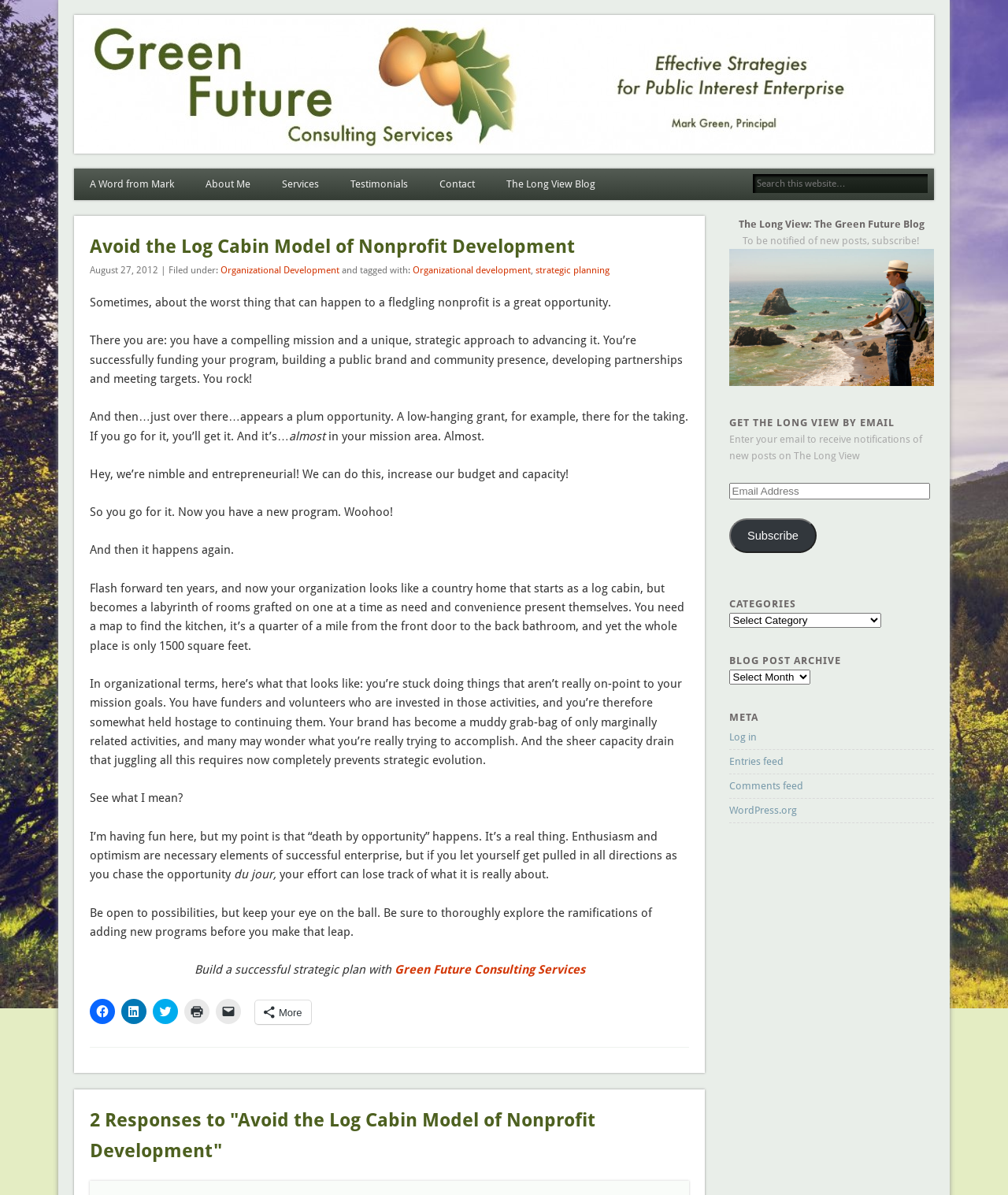What is the name of the consulting services?
Please respond to the question with as much detail as possible.

The name of the consulting services can be found in the top-left corner of the webpage, where it says 'Avoid the Log Cabin Model of Nonprofit Development – Green Future Consulting Services'. It is also mentioned multiple times throughout the webpage as a link.